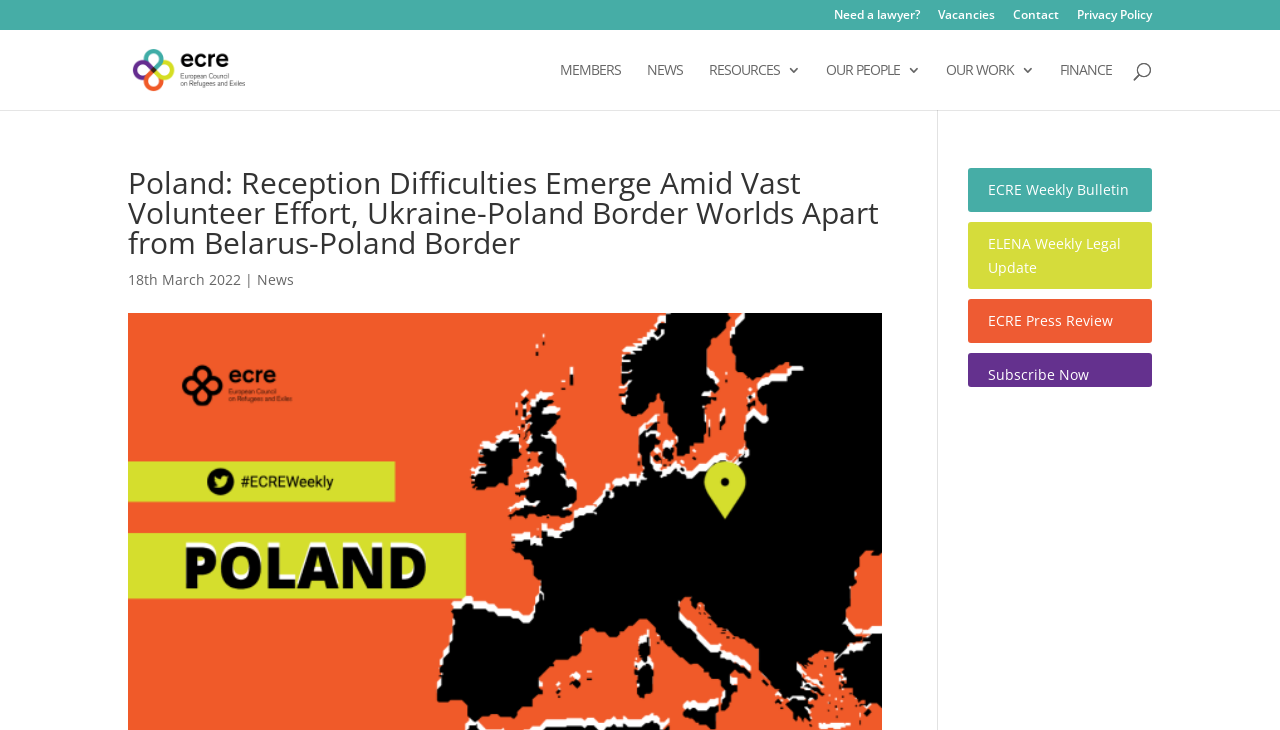Find the bounding box coordinates for the area that should be clicked to accomplish the instruction: "Subscribe to the ECRE Weekly Bulletin".

[0.772, 0.247, 0.882, 0.273]